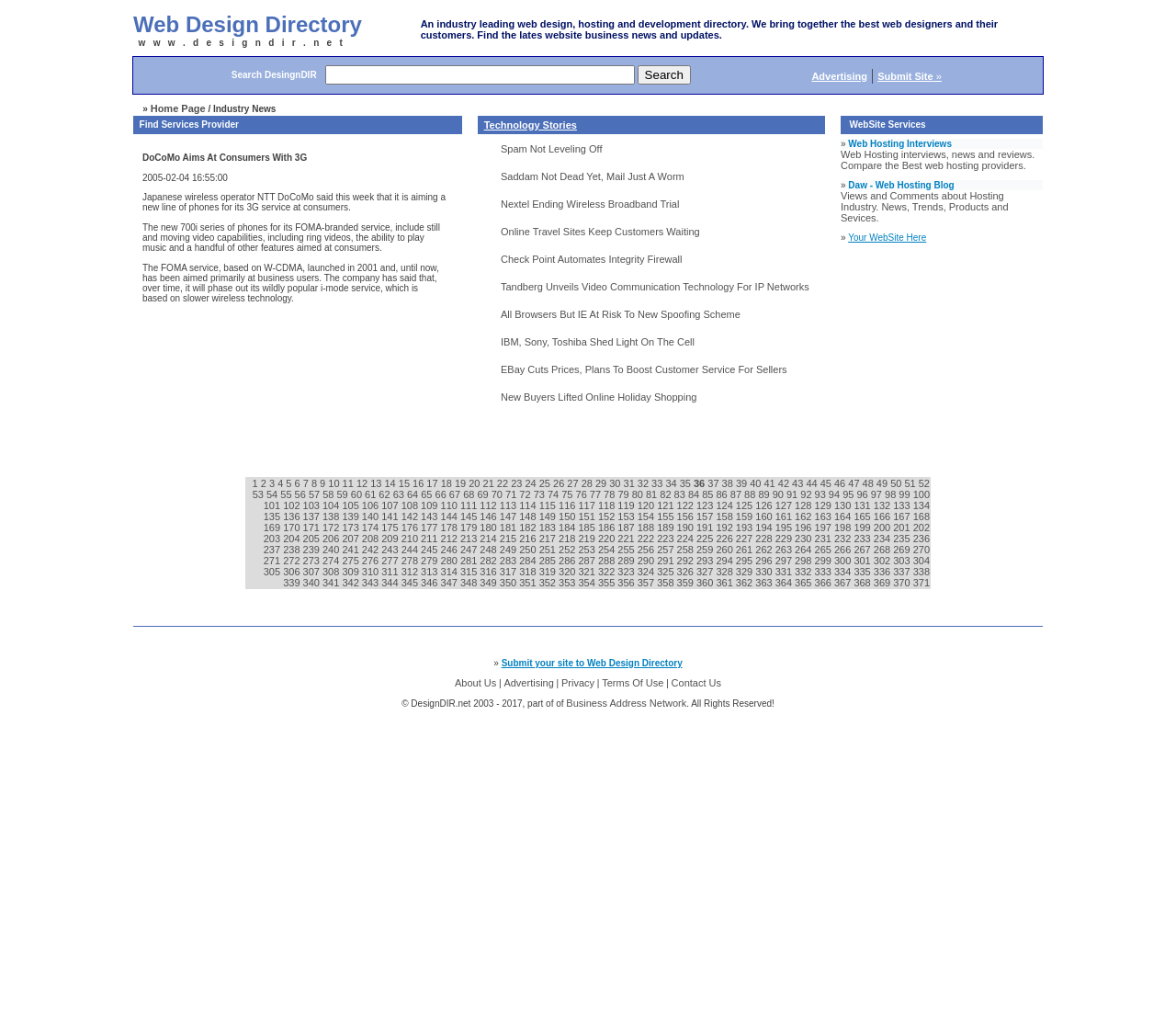Could you indicate the bounding box coordinates of the region to click in order to complete this instruction: "Submit Site".

[0.746, 0.068, 0.801, 0.079]